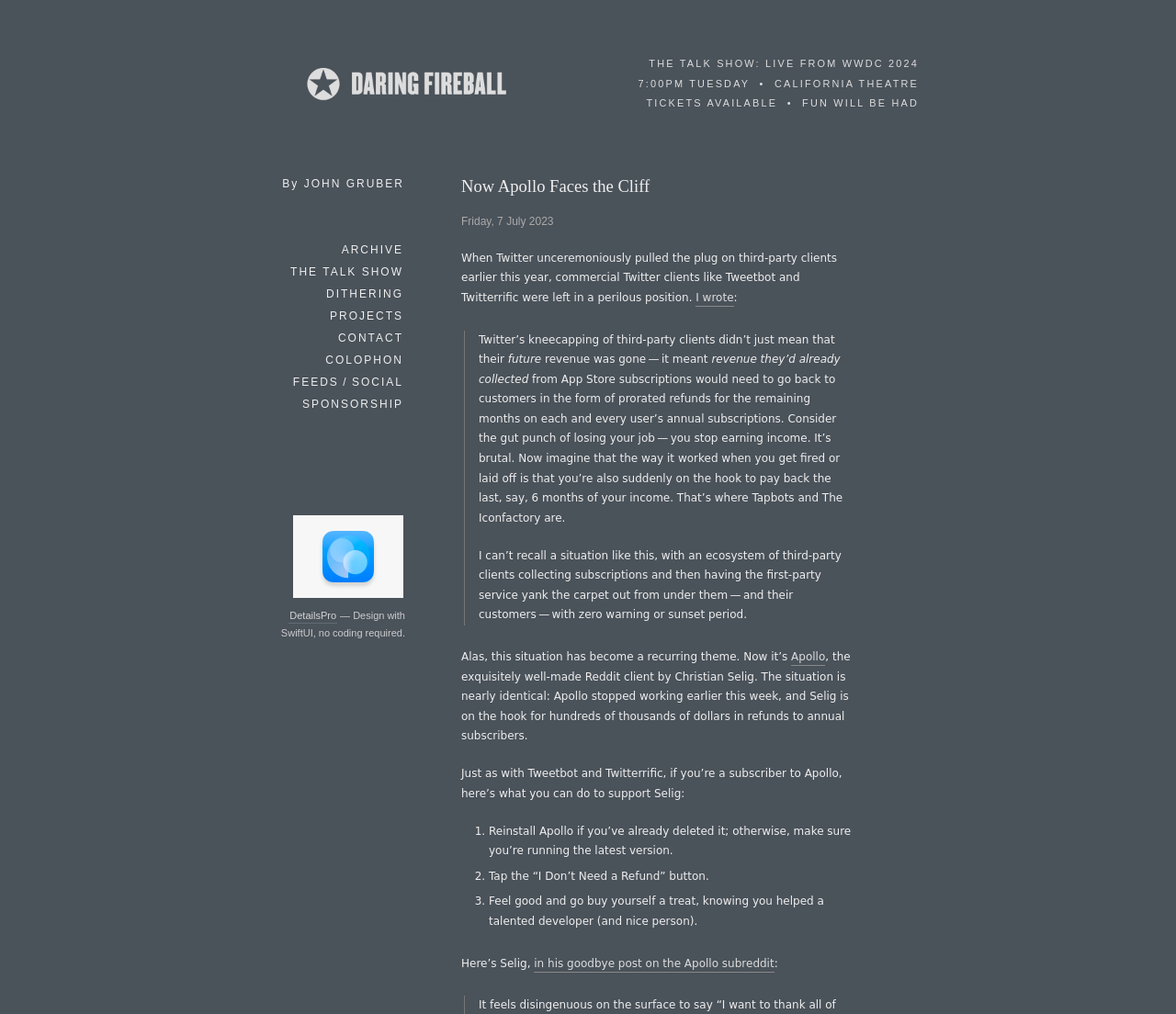Give a succinct answer to this question in a single word or phrase: 
Who is the author of the article?

John Gruber